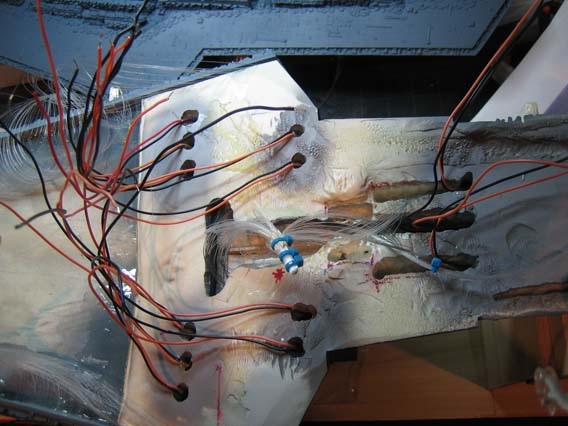Create a detailed narrative of what is happening in the image.

The image showcases a detailed view of engine wiring and the intricate arrangement of city fibers coming together in a model or system. Various wires, primarily in black and red, are strategically positioned, highlighting the complexity of the electrical connections. The scene reflects a moment of assembly or maintenance, where precision and organization are crucial. The white and transparent materials in the background suggest a clean environment, likely a workshop or laboratory setting, conducive to technical work. This visual emphasizes the importance of layout and connection in engineering, illustrating both functionality and the aesthetic of the mechanical design.